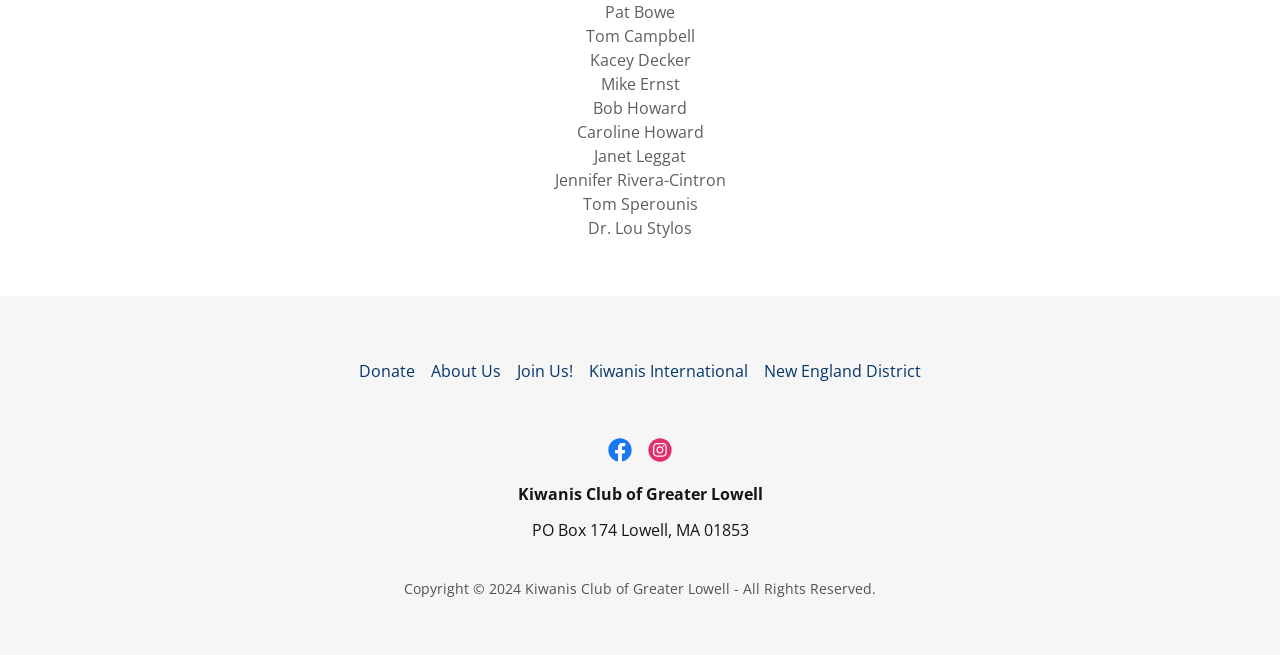What is the name of the organization?
Using the information from the image, answer the question thoroughly.

I found the name of the organization in the StaticText element with the text 'Kiwanis Club of Greater Lowell'.